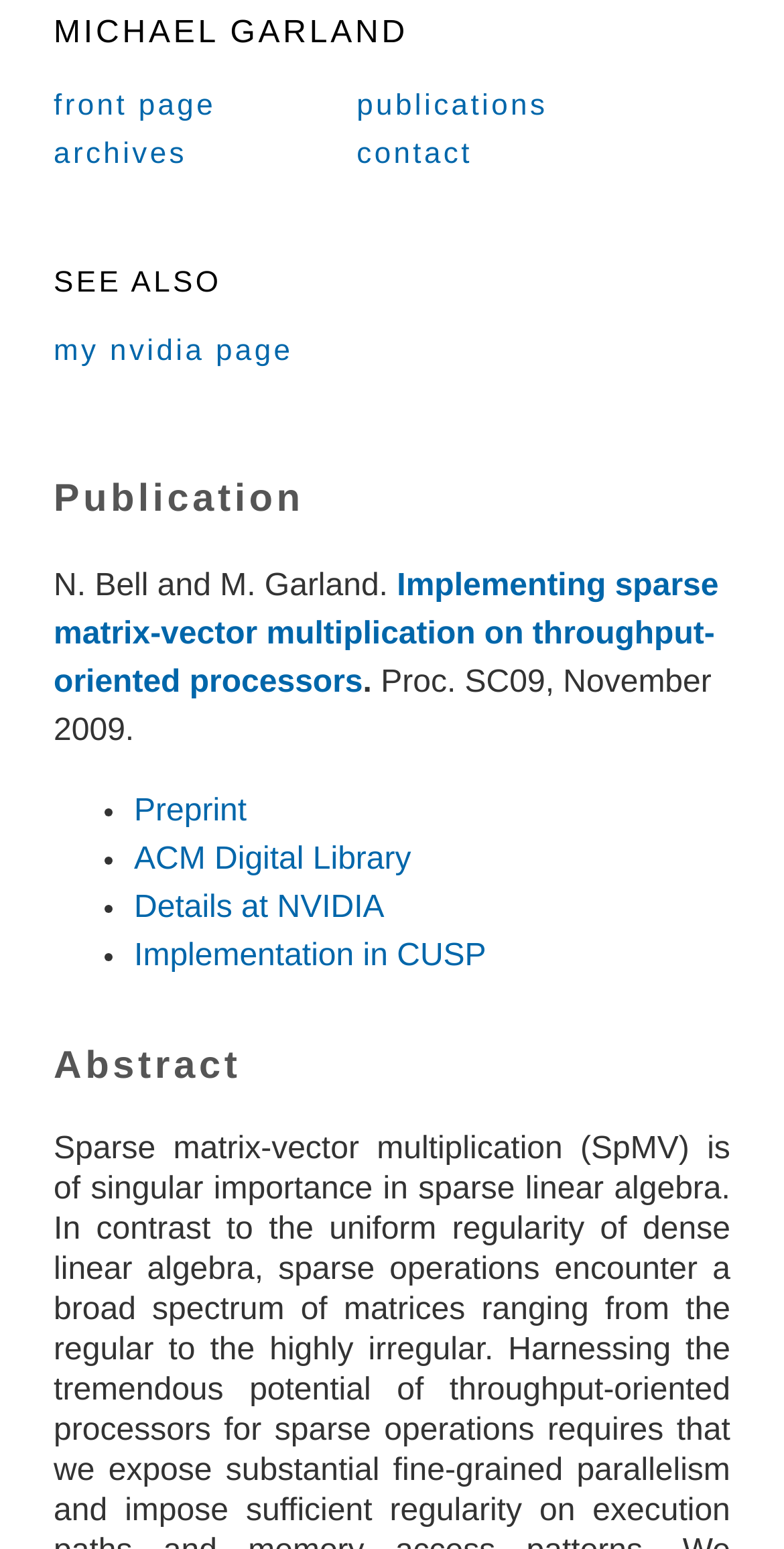What is the name of the library where the publication can be found?
Answer with a single word or phrase by referring to the visual content.

ACM Digital Library